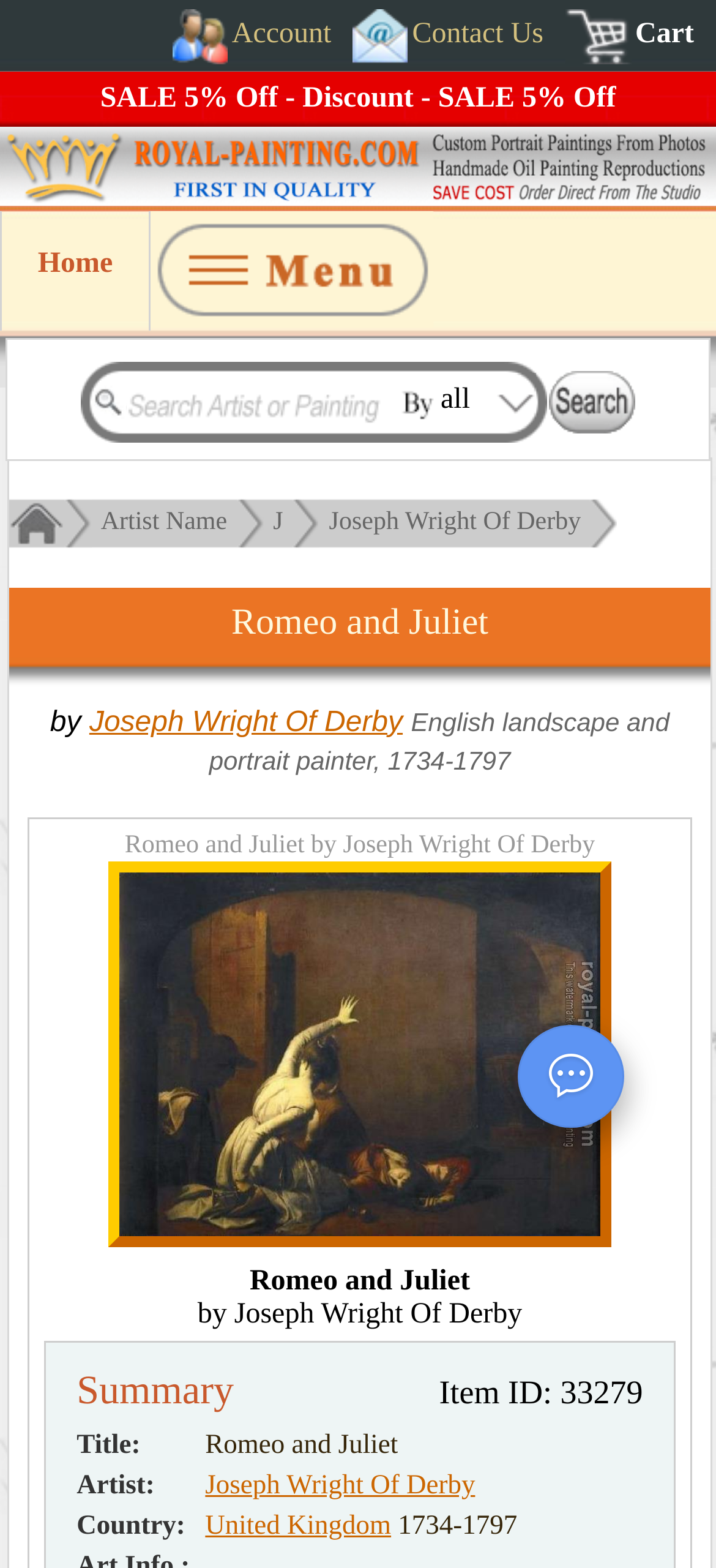Using the format (top-left x, top-left y, bottom-right x, bottom-right y), and given the element description, identify the bounding box coordinates within the screenshot: Artist Name

[0.141, 0.324, 0.317, 0.341]